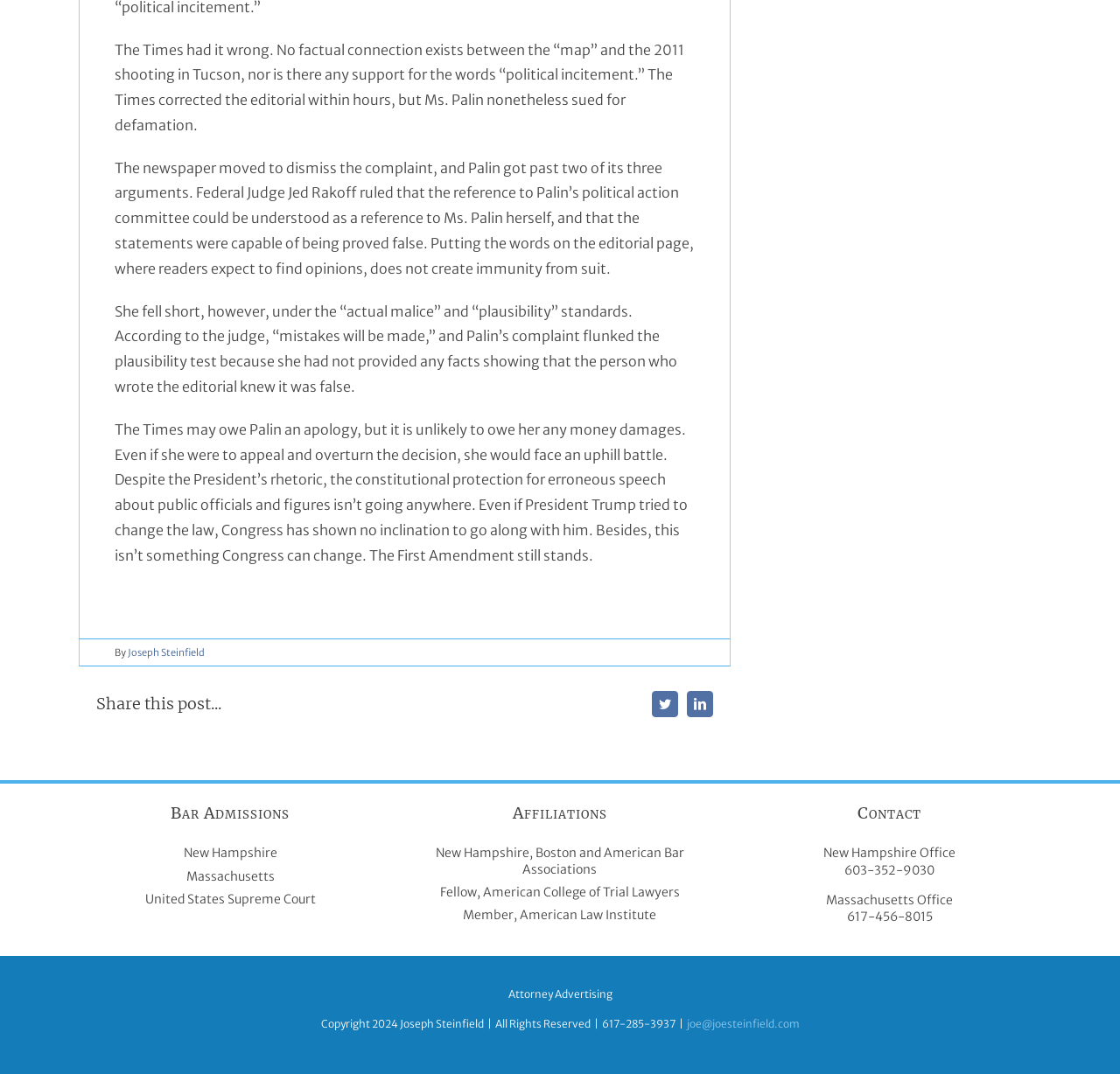Provide the bounding box coordinates of the HTML element this sentence describes: "Joseph Steinfield".

[0.114, 0.601, 0.183, 0.613]